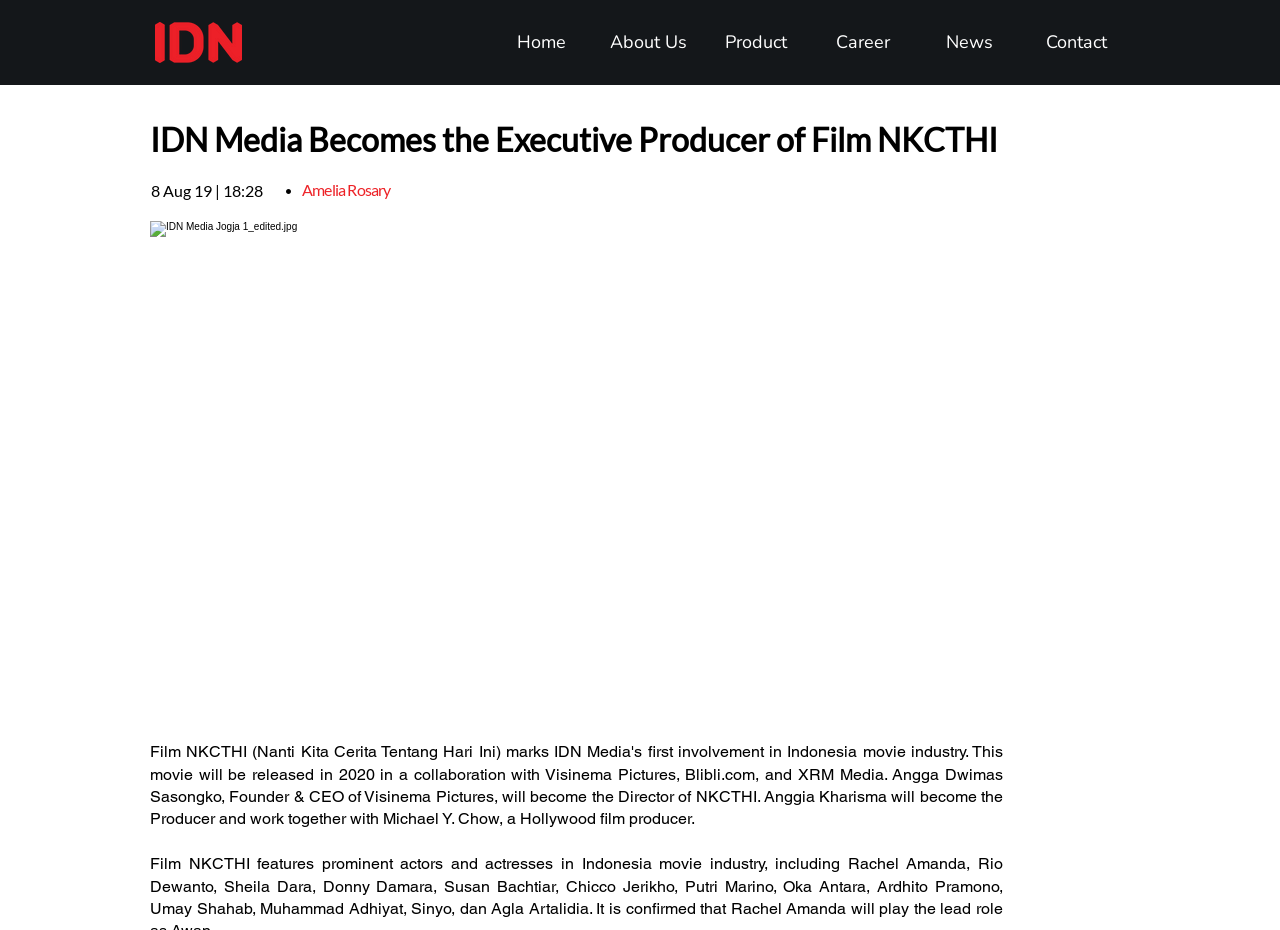What is the name of the company?
Please provide a comprehensive and detailed answer to the question.

The company name can be inferred from the logo text 'Copy of IDN_Logo_Text-Red.png' and the heading 'IDN Media Becomes the Executive Producer of Film NKCTHI'.